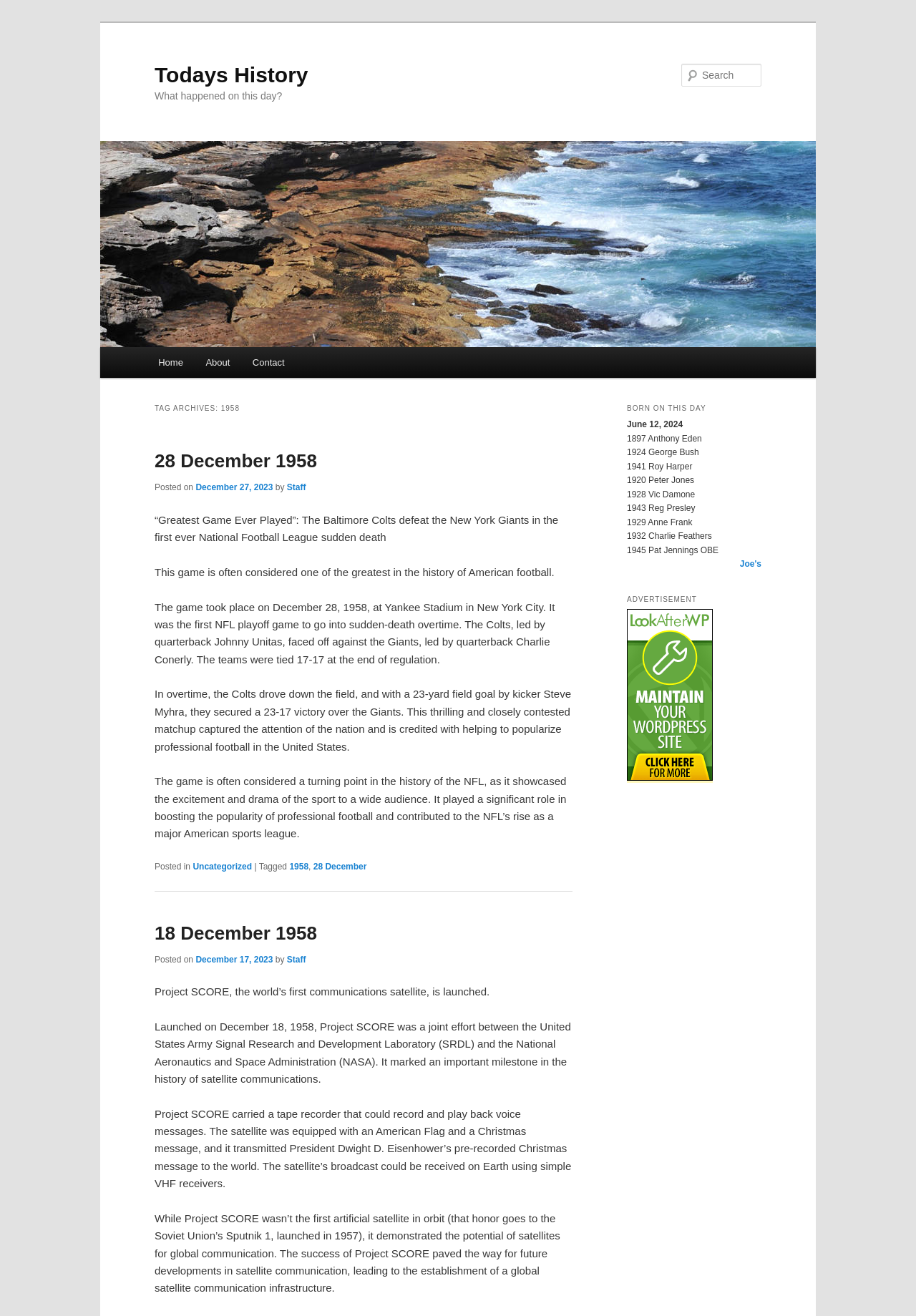What was launched on December 18, 1958?
Answer the question with a single word or phrase derived from the image.

Project SCORE